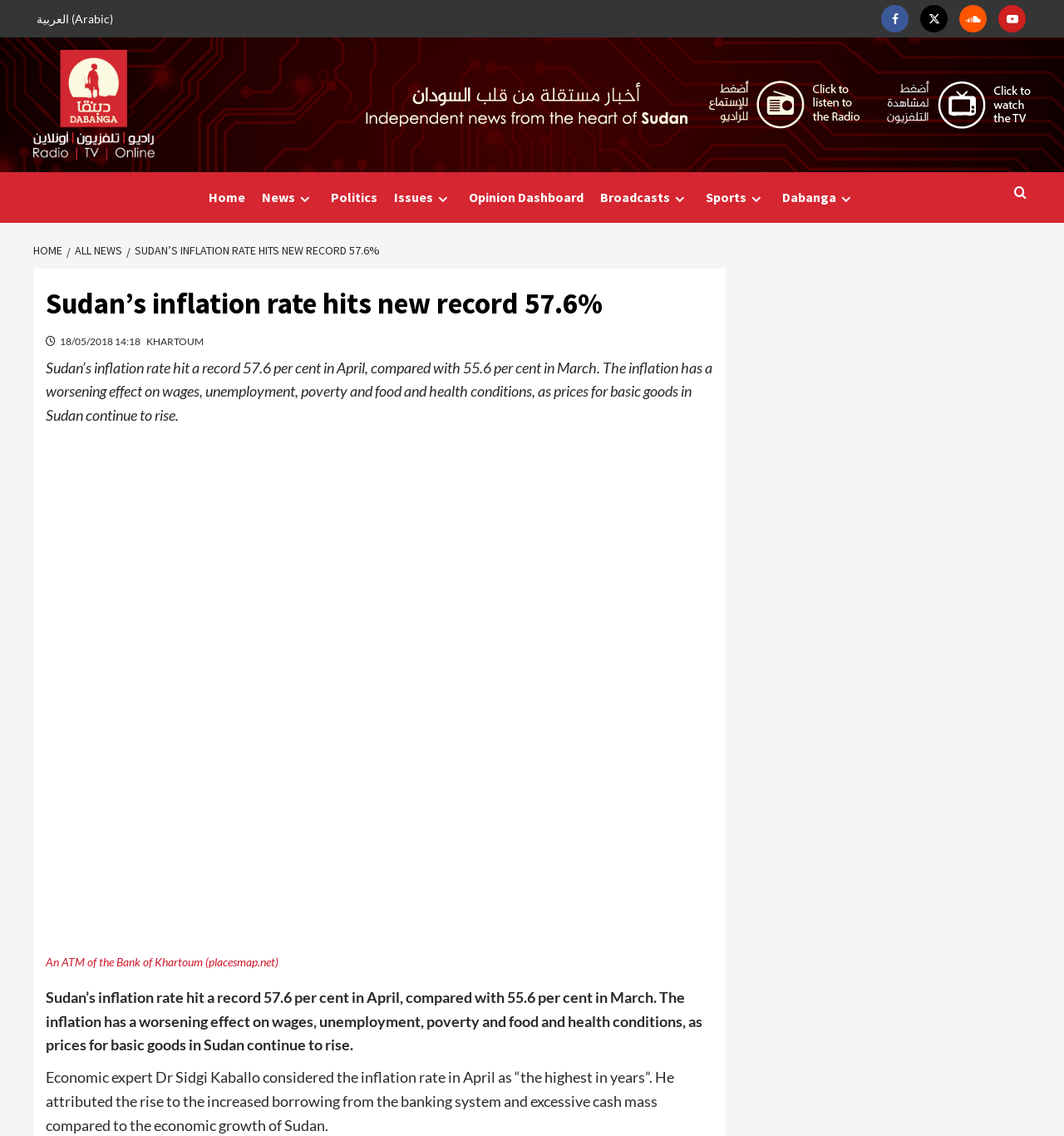Give a detailed account of the webpage.

The webpage is about Sudan's inflation rate, which has hit a record 57.6% in April. At the top left, there is a link to switch to Arabic, and next to it, there are social media links to Facebook, Twitter, Soundcloud, and Youtube. On the top right, there is a logo of Dabanga Radio TV Online, which is also a link.

Below the logo, there are three images, likely related to the news article. Underneath the images, there are several links to different sections of the website, including Home, News, Politics, Issues, Opinion Dashboard, Broadcasts, Sports, and Dabanga. Each of these links has a small icon next to it.

Further down, there is a navigation section with breadcrumbs, showing the path from the home page to the current article. The article's title, "Sudan's inflation rate hits new record 57.6%", is displayed prominently, followed by the date and location of the article, "18/05/2018 14:18" and "KHARTOUM".

The main content of the article is a text block that discusses the effects of the inflation rate on wages, unemployment, poverty, and food and health conditions. There is also a quote from an economic expert, Dr. Sidgi Kaballo, who attributes the rise in inflation to increased borrowing from the banking system and excessive cash mass compared to the economic growth of Sudan.